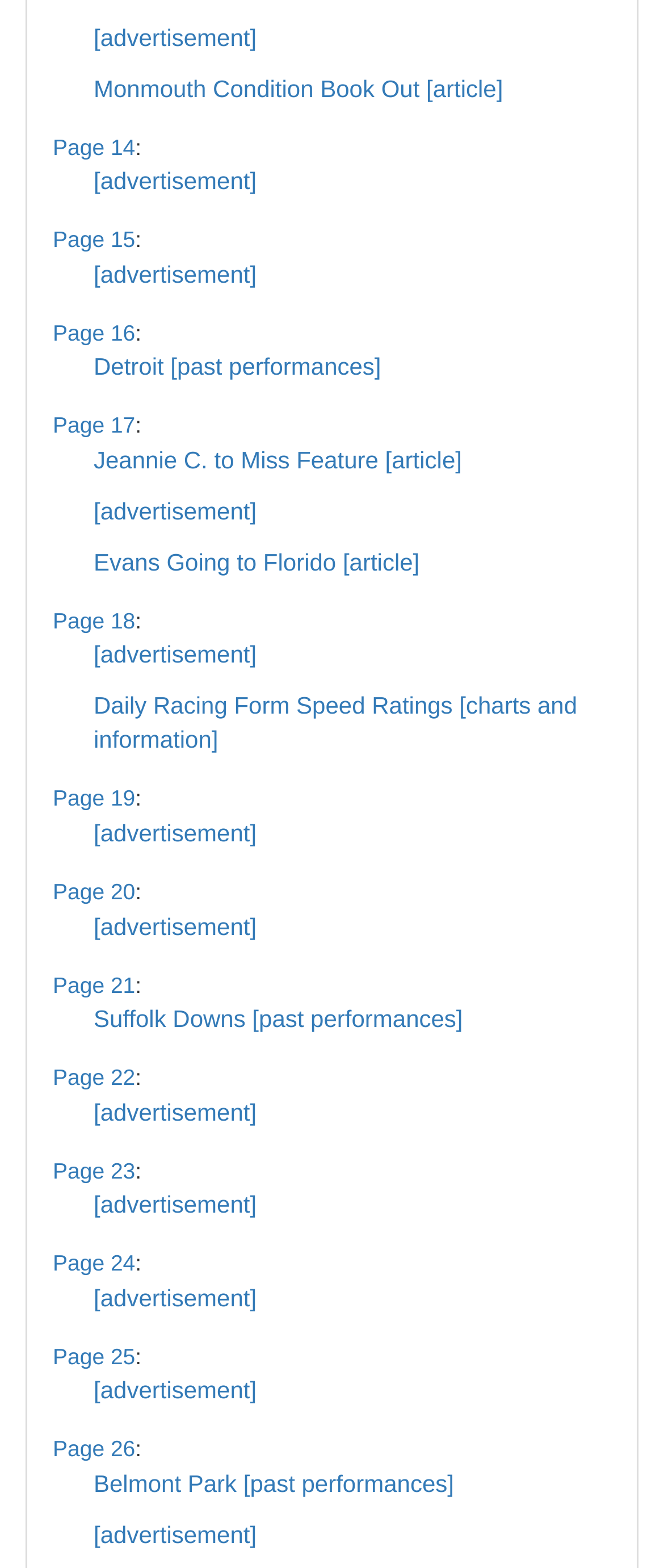What is the topic of the article on Page 15?
Using the details shown in the screenshot, provide a comprehensive answer to the question.

I looked at the link 'Page 15' and its surrounding elements, but I couldn't find any information about the topic of the article on that page.